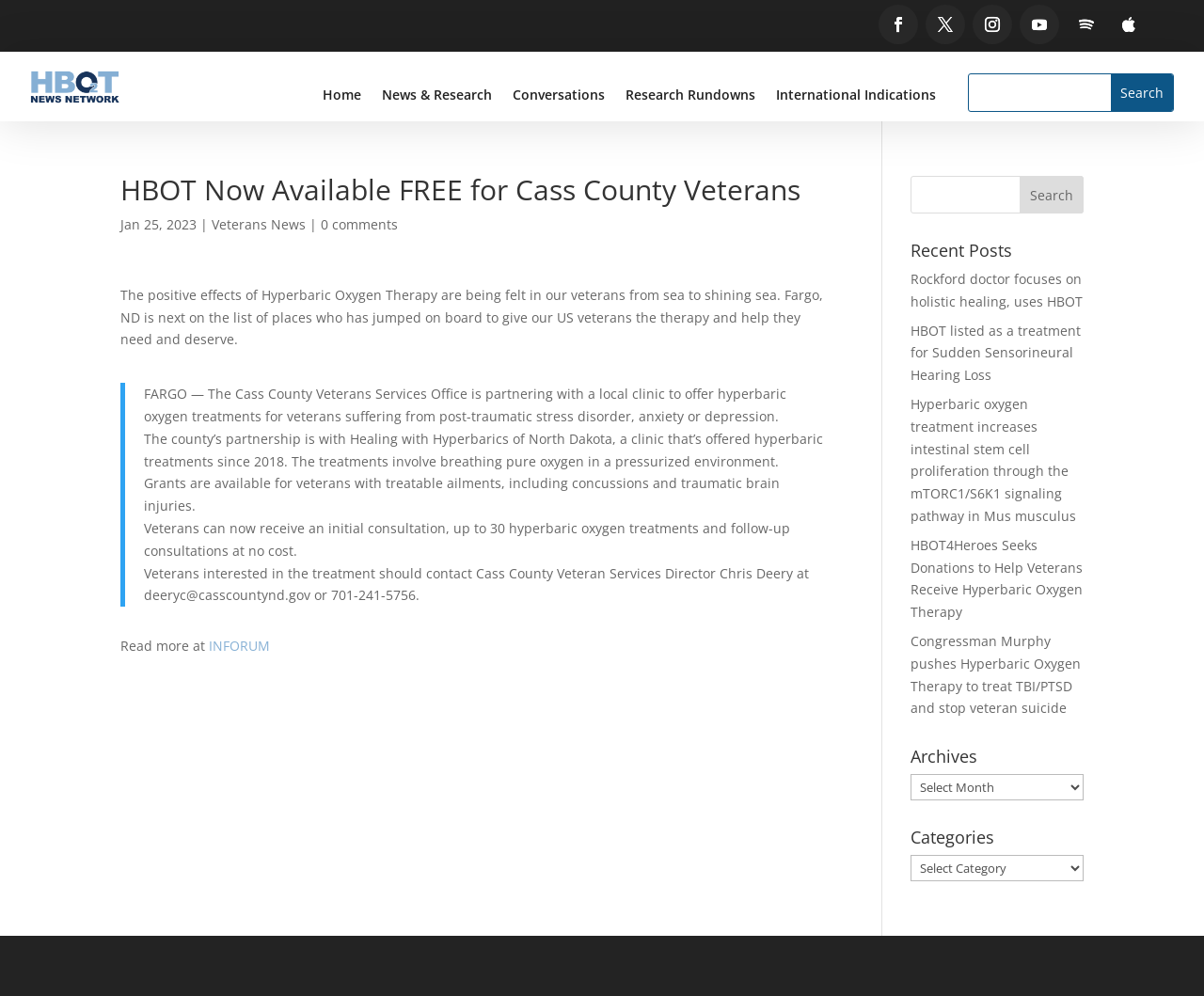How many recent posts are listed on the webpage?
Answer the question using a single word or phrase, according to the image.

5